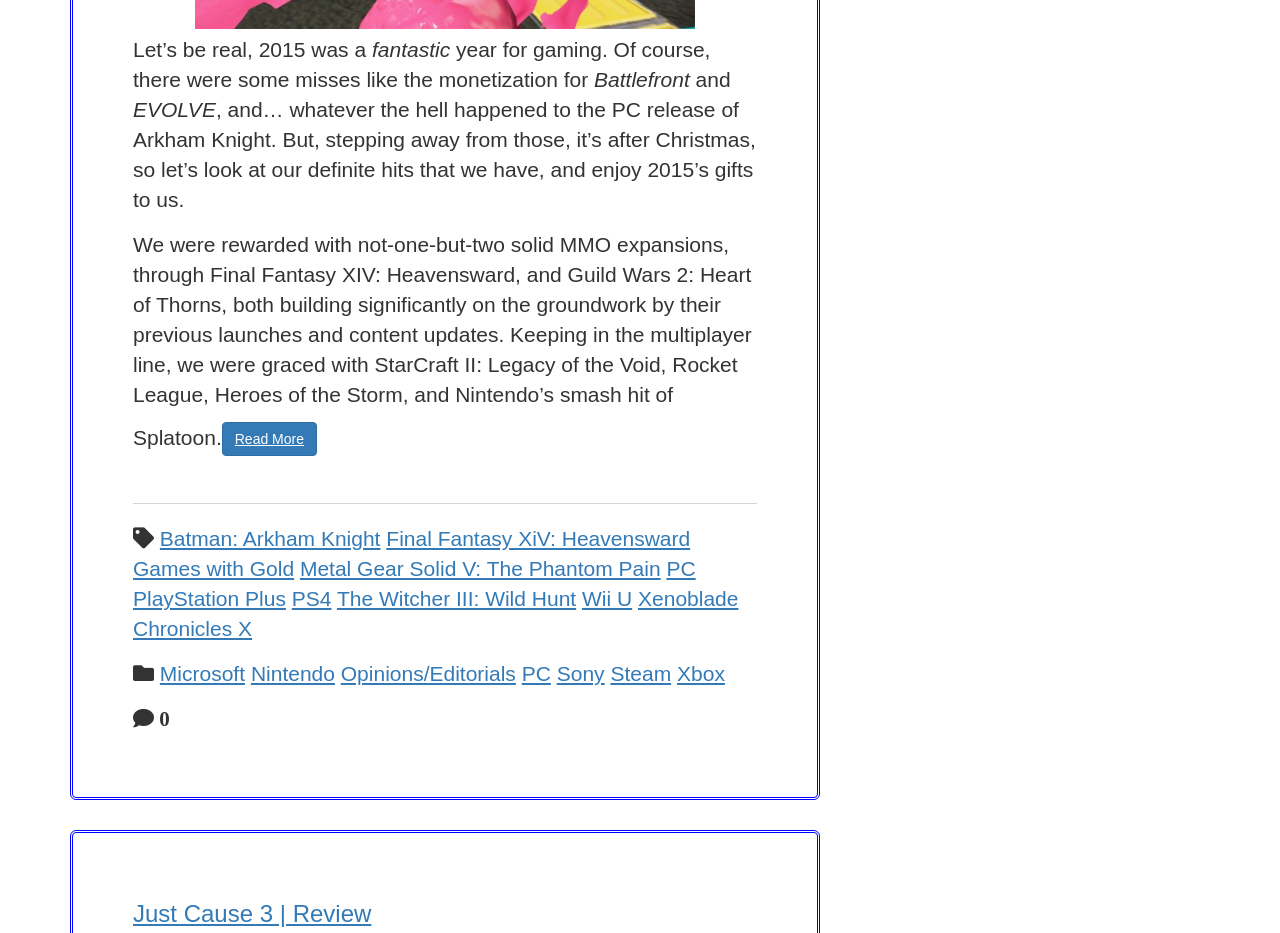Please identify the bounding box coordinates of the area that needs to be clicked to fulfill the following instruction: "Read more about the article."

[0.173, 0.452, 0.248, 0.489]